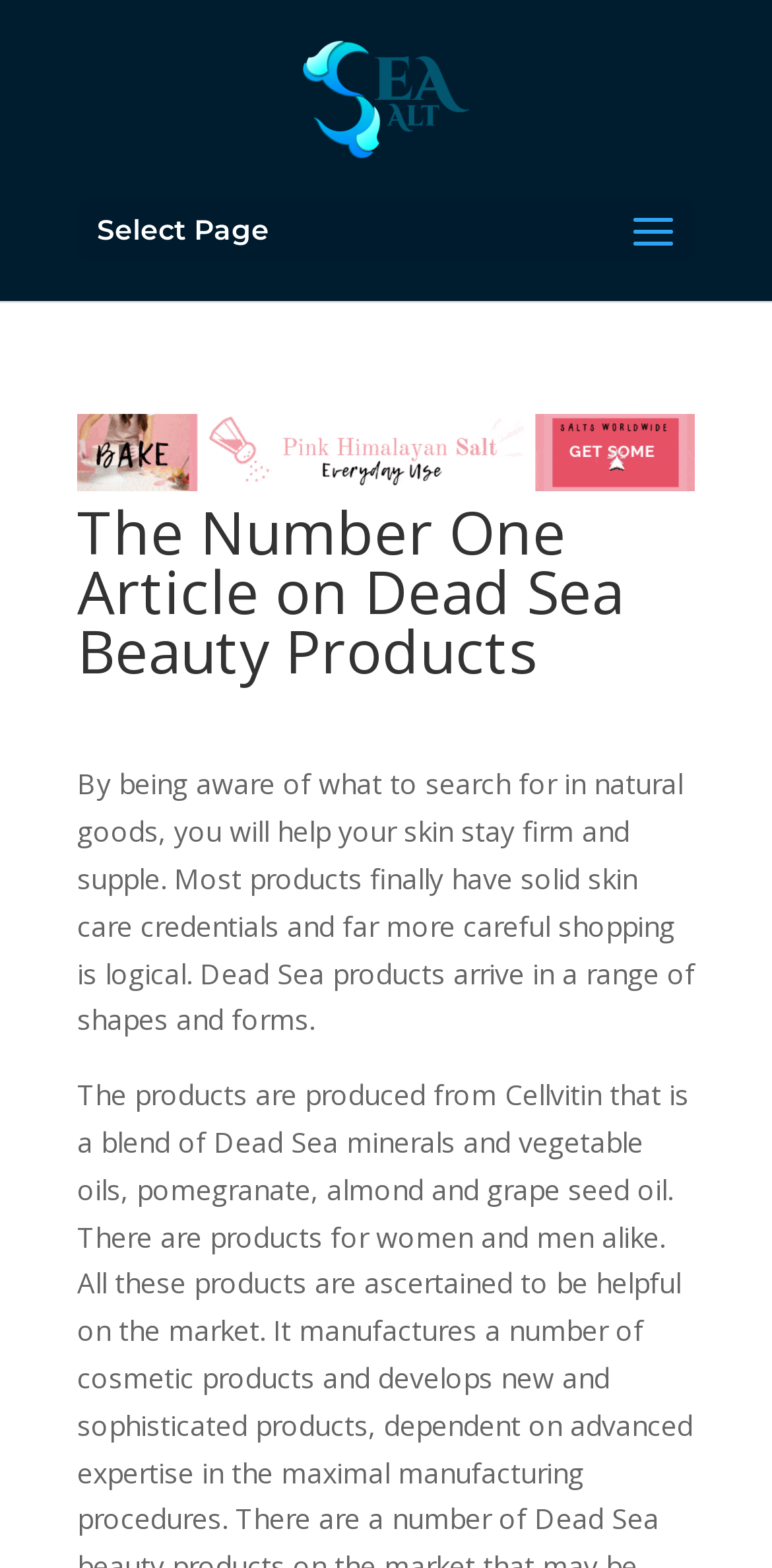Provide a brief response to the question below using a single word or phrase: 
What type of products are mentioned on the webpage?

Dead Sea products